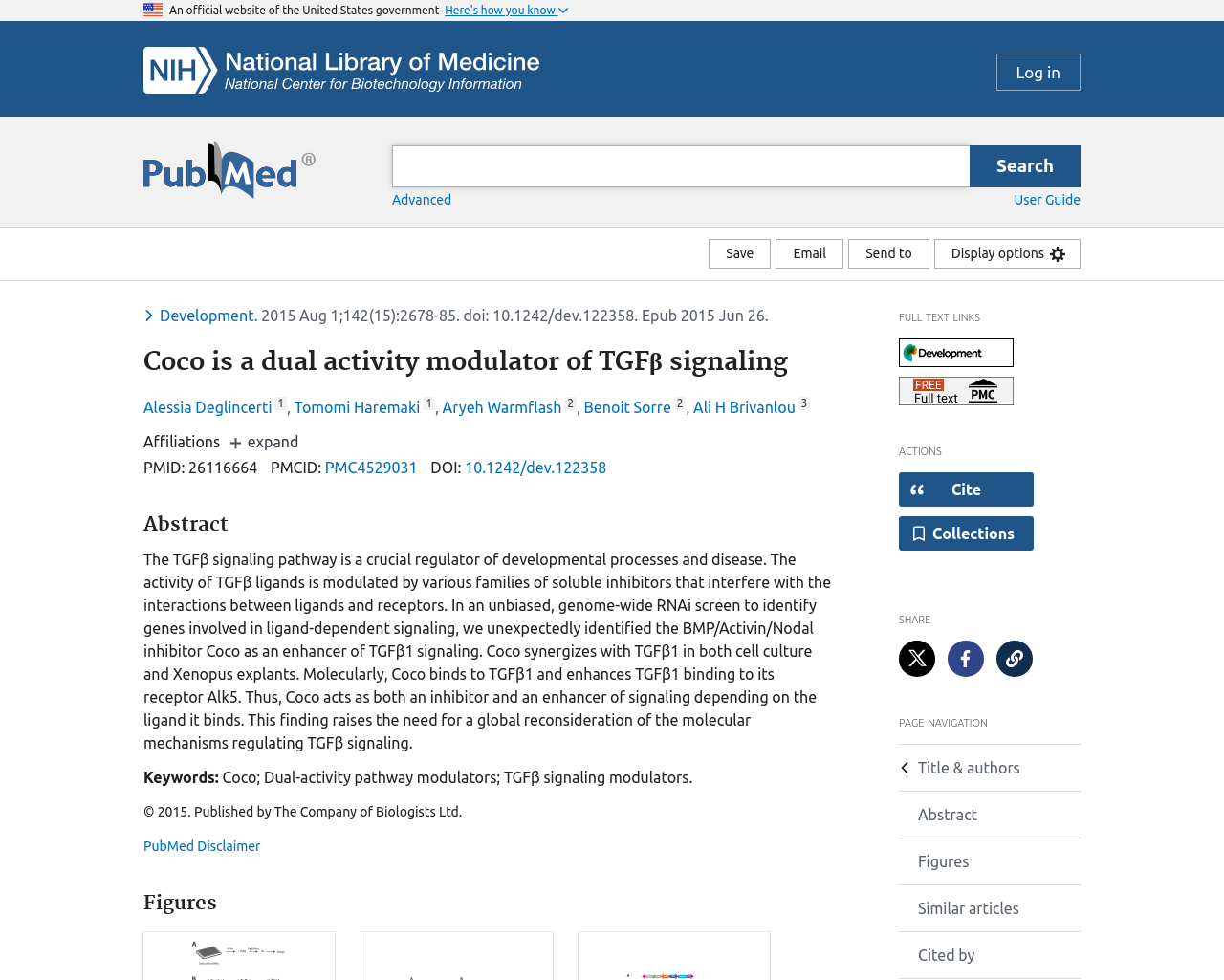Respond with a single word or phrase to the following question: What is the logo on the top left corner?

NCBI Logo